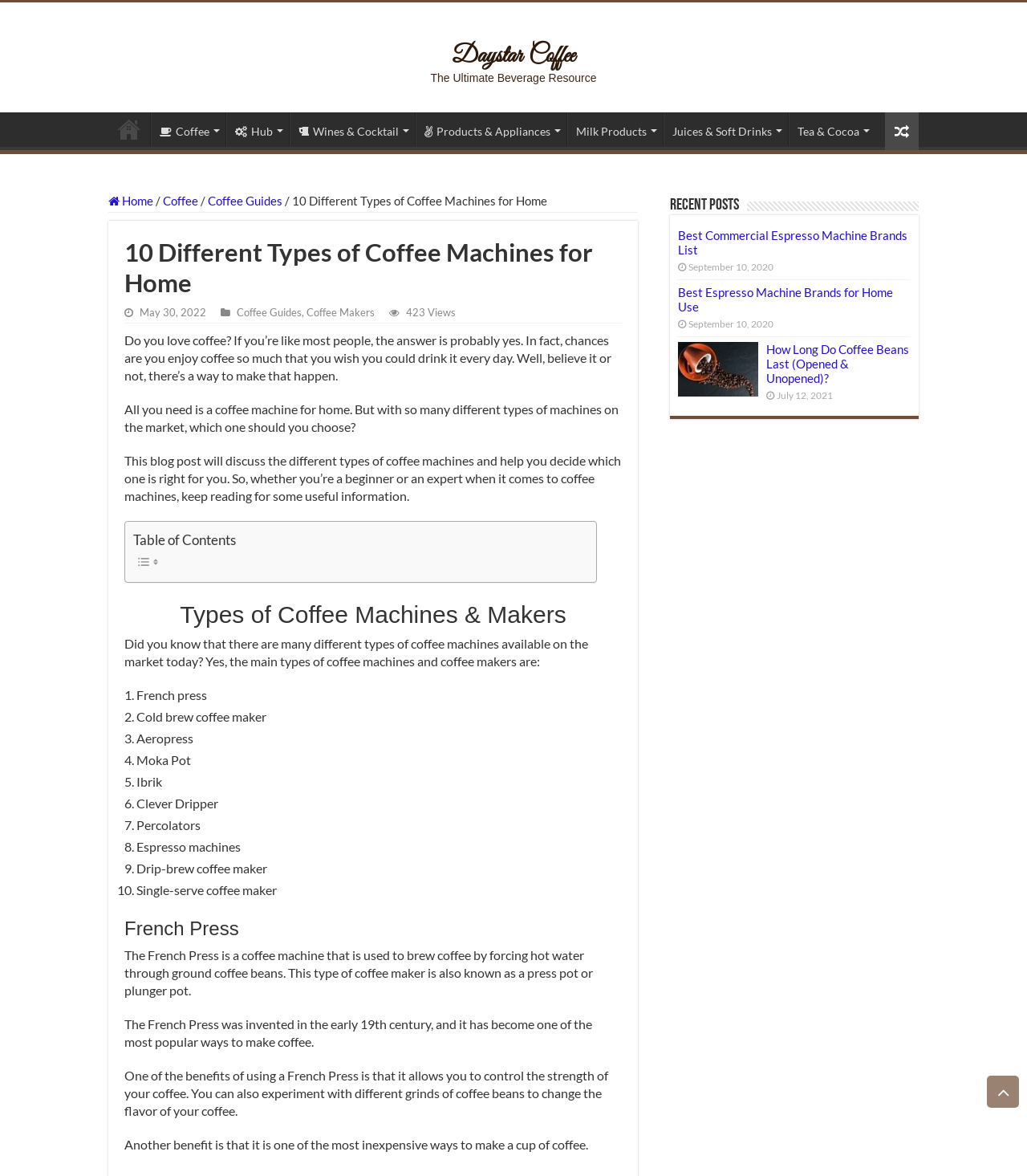Please reply to the following question with a single word or a short phrase:
What is the benefit of using a French Press coffee machine?

Control over coffee strength